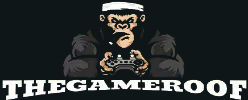Provide a short answer using a single word or phrase for the following question: 
What is the font style of the text 'THEGAMEROOF'?

Bold